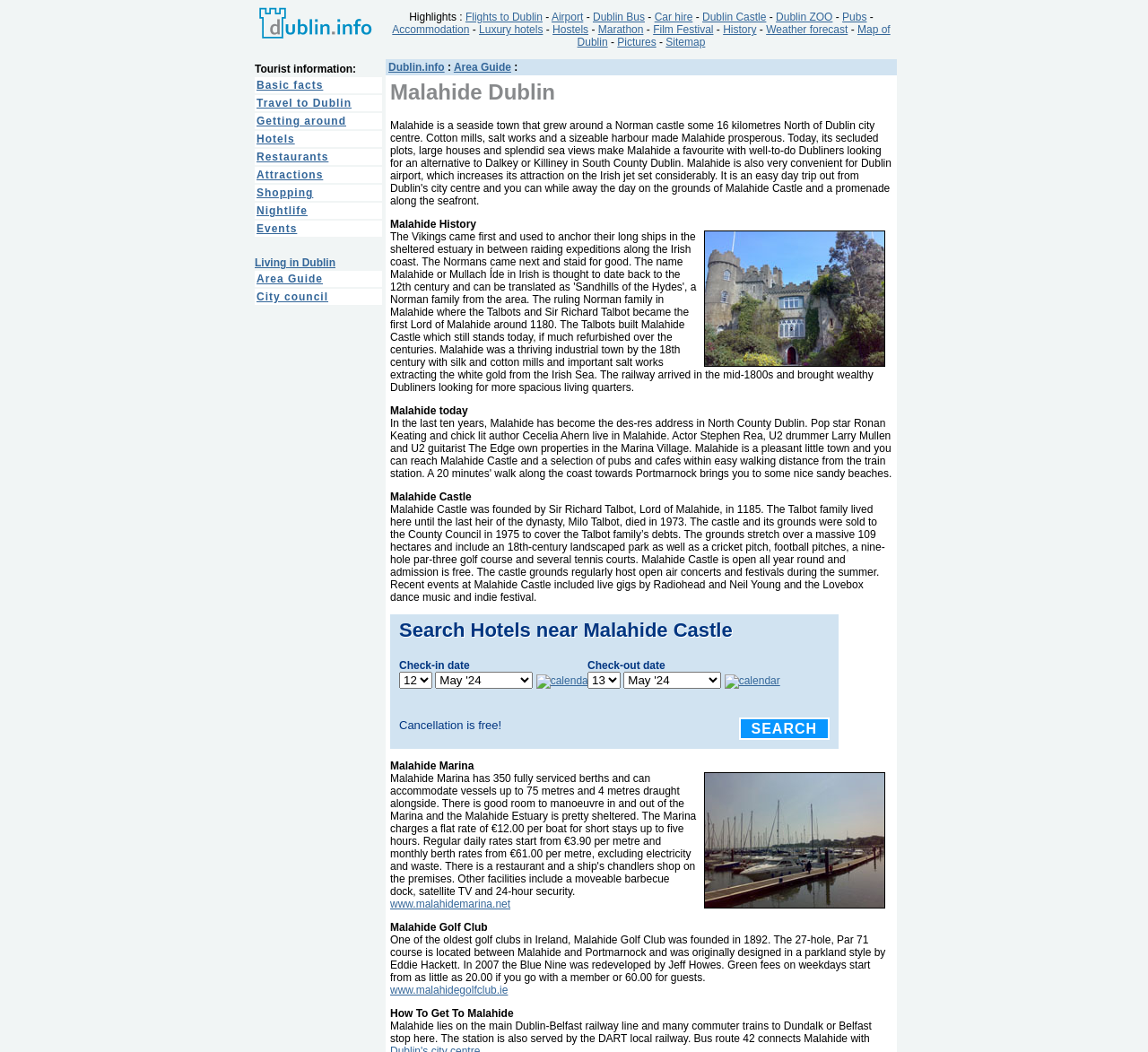Respond to the question below with a single word or phrase: How many categories are listed under 'Tourist information'?

7